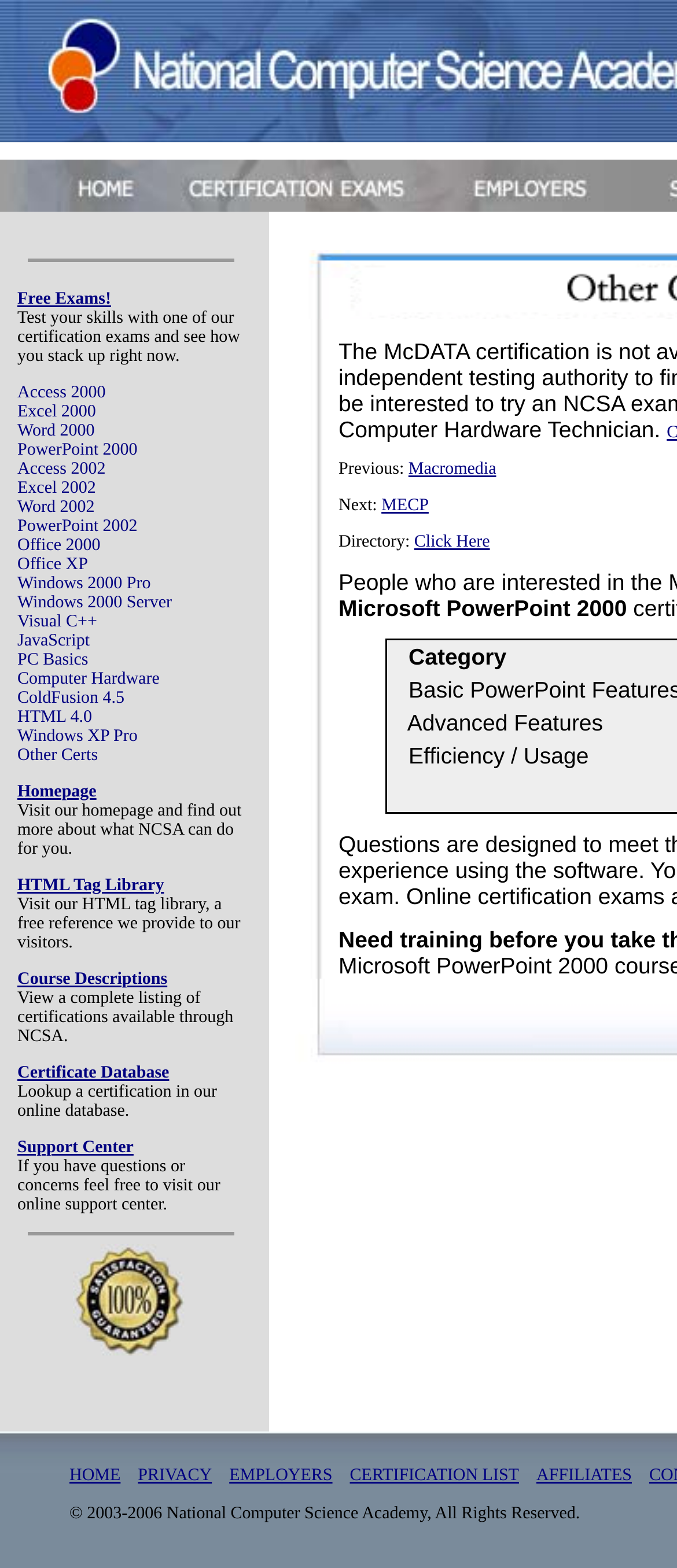Please identify the bounding box coordinates of the element that needs to be clicked to perform the following instruction: "Get support".

[0.026, 0.726, 0.197, 0.738]